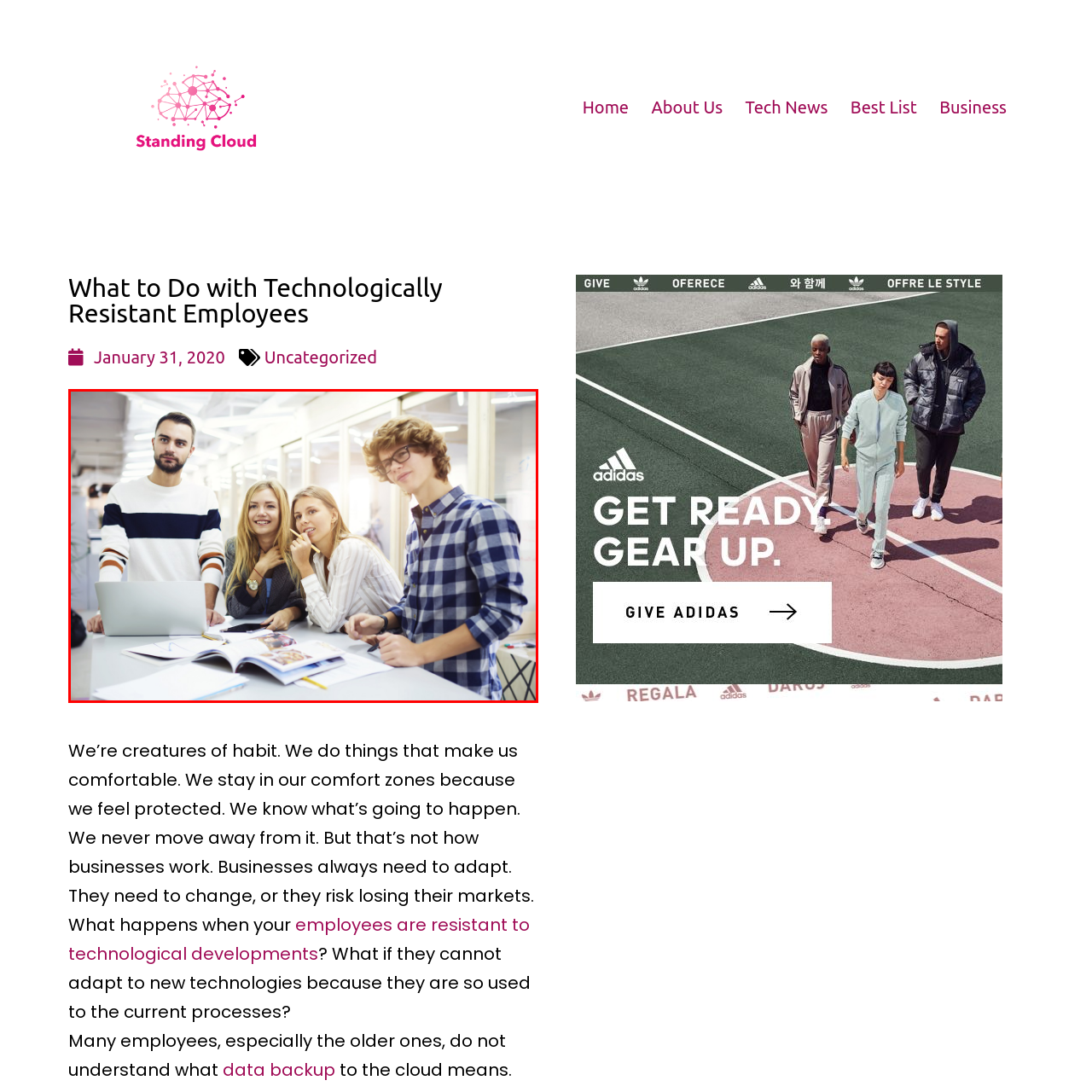How many women are in the group?
Observe the image within the red bounding box and respond to the question with a detailed answer, relying on the image for information.

Upon examining the image, I can see that there are two women in the group, one with long hair who is smiling and playfully touching her face, and another who is looking thoughtful and leaning slightly forward.